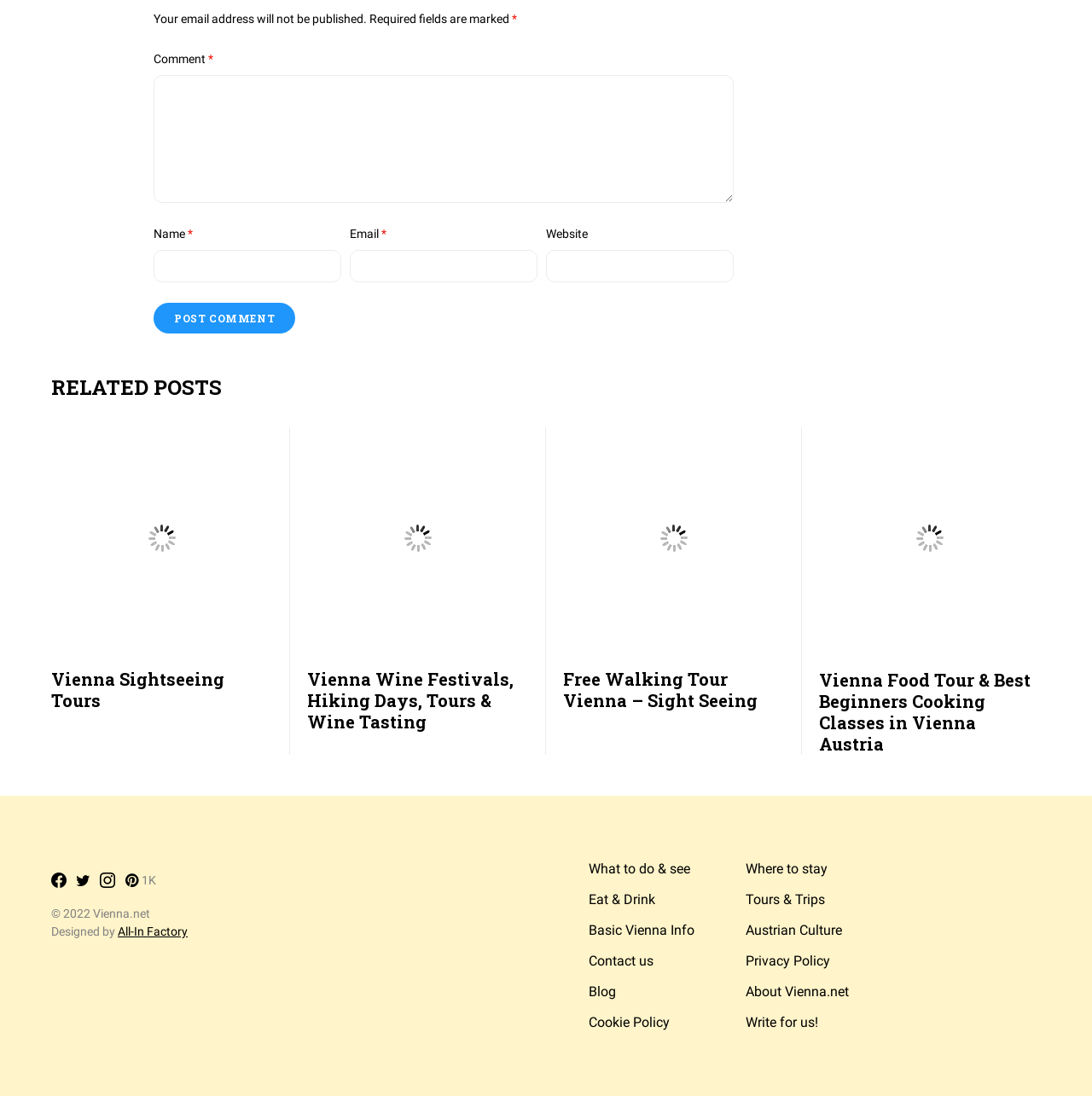What is the purpose of the comment form?
Based on the image, respond with a single word or phrase.

To post a comment